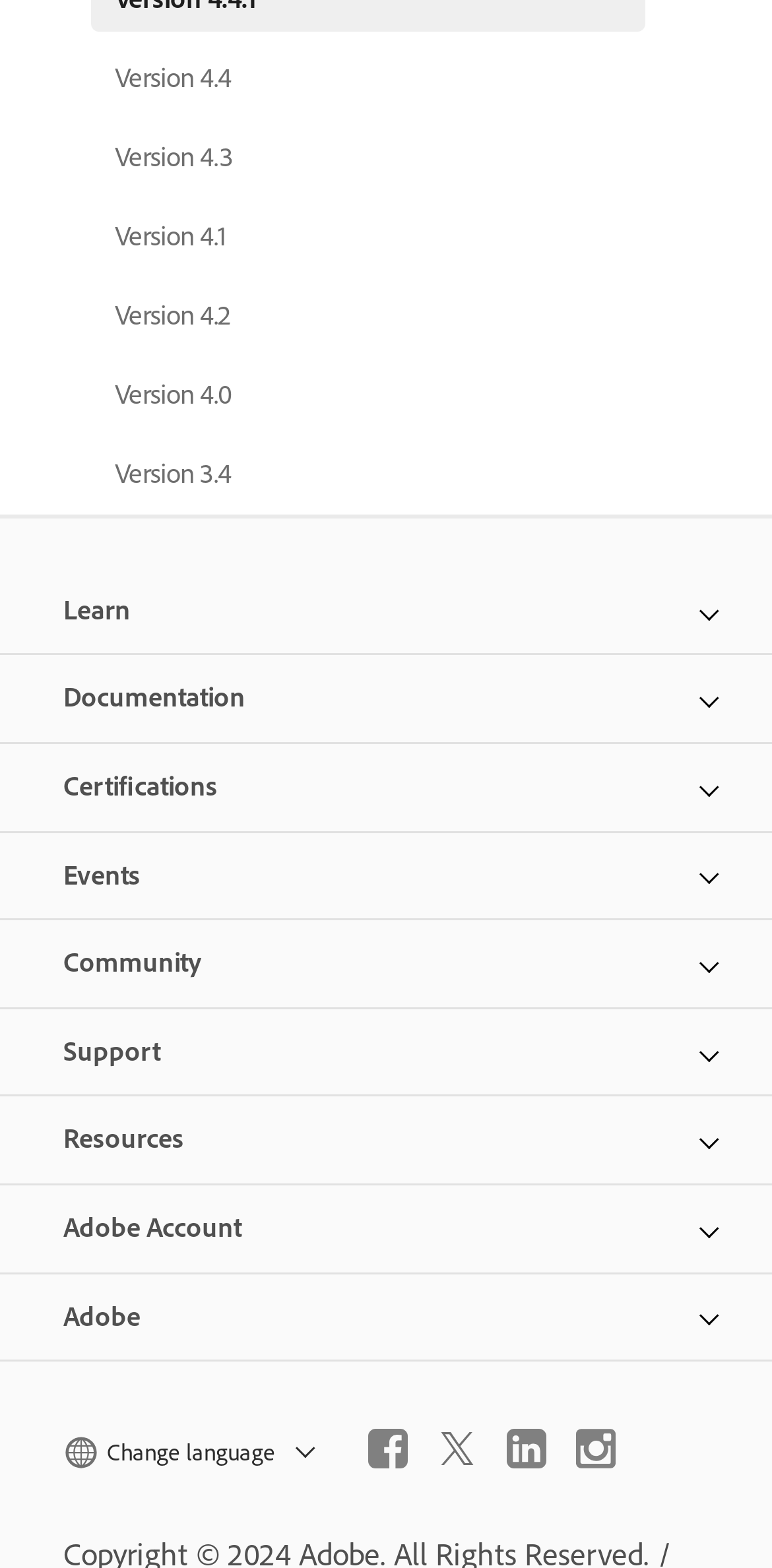Indicate the bounding box coordinates of the element that needs to be clicked to satisfy the following instruction: "Learn more about Adobe". The coordinates should be four float numbers between 0 and 1, i.e., [left, top, right, bottom].

[0.0, 0.362, 1.0, 0.418]